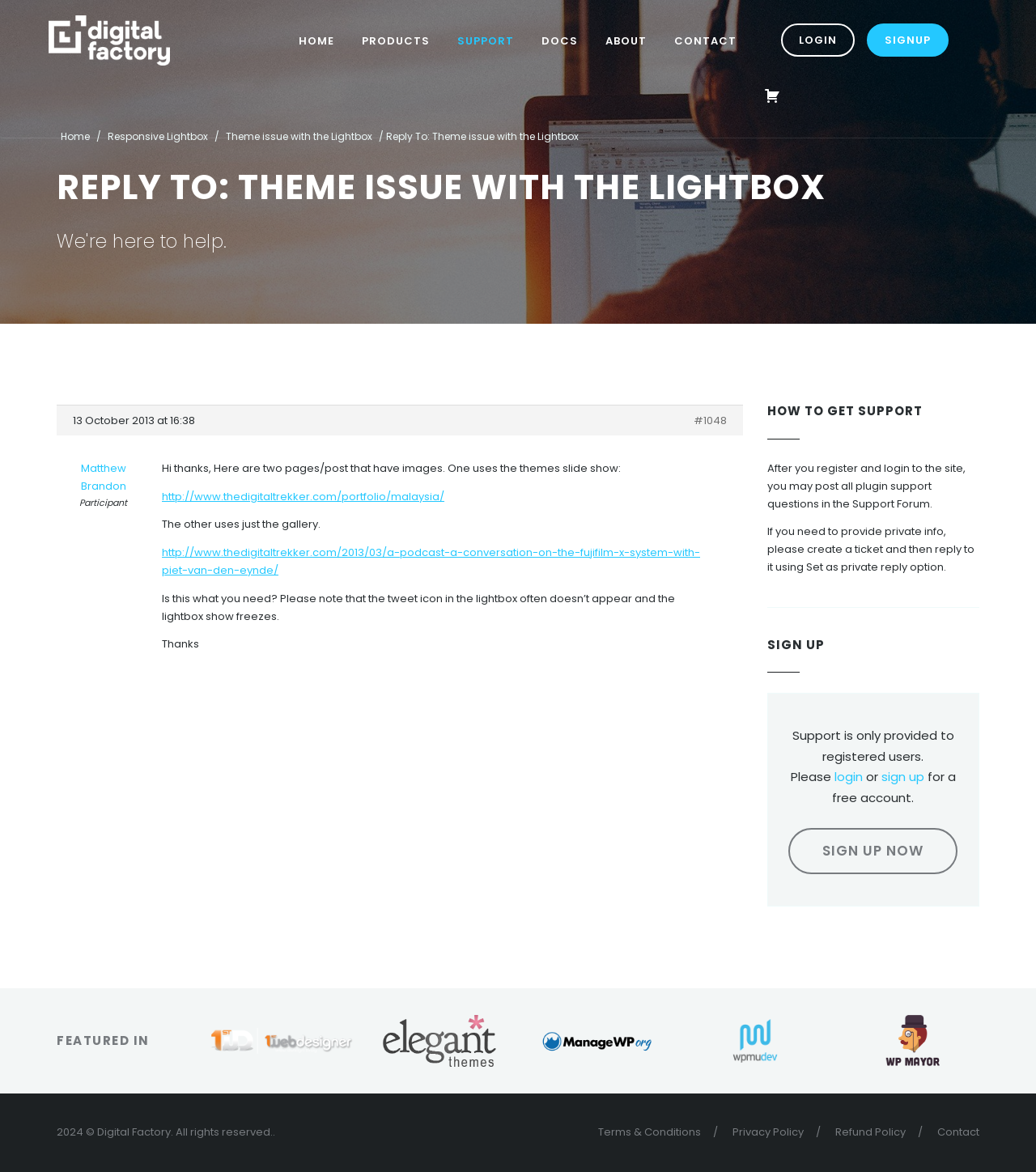Please identify the bounding box coordinates for the region that you need to click to follow this instruction: "Click on HOME".

[0.273, 0.013, 0.334, 0.056]